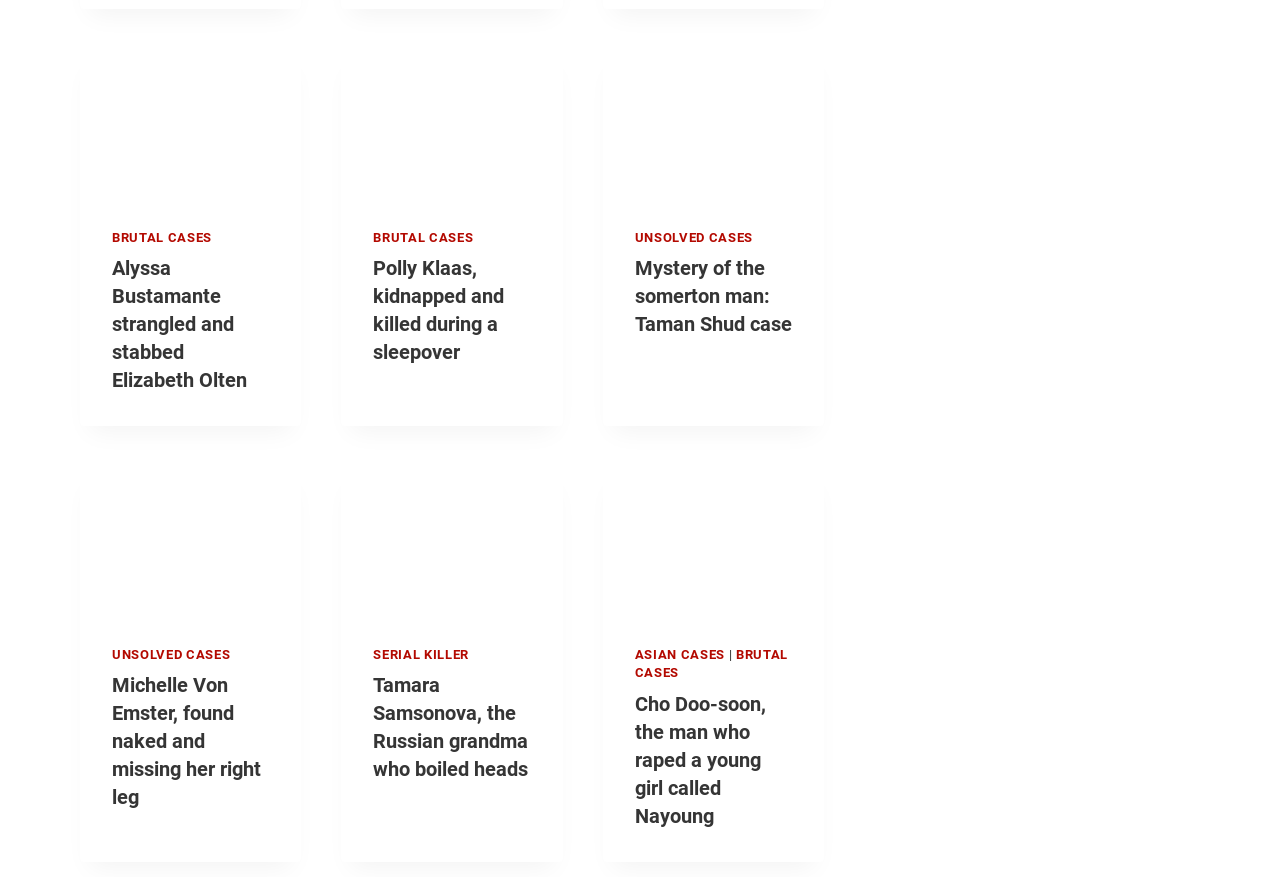Identify the bounding box coordinates of the clickable region to carry out the given instruction: "Read about Alyssa Bustamante".

[0.062, 0.056, 0.235, 0.224]